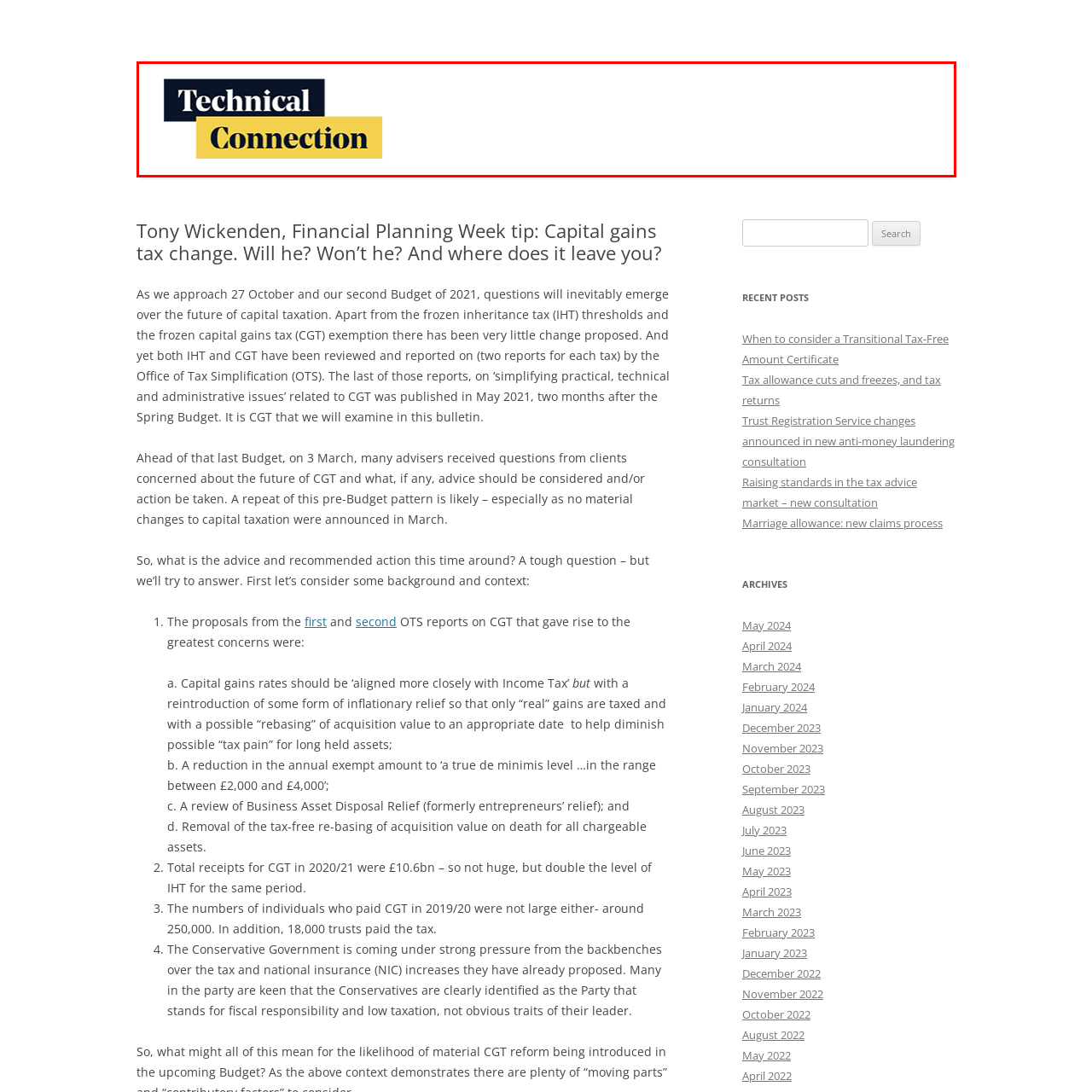Explain in detail what is happening within the highlighted red bounding box in the image.

The image features a visually striking logo for "Technical Connection," prominently displayed in a modern font. The word "Technical" is styled in a bold, dark blue color, while "Connection" stands out in an eye-catching yellow. This vibrant combination suggests a dynamic and engaging approach to sharing information, likely in the context of financial advice or updates. The logo serves as an introduction to the content that follows, which is centered around important themes in financial planning, particularly relating to capital gains tax changes in advance of the upcoming budget discussions.